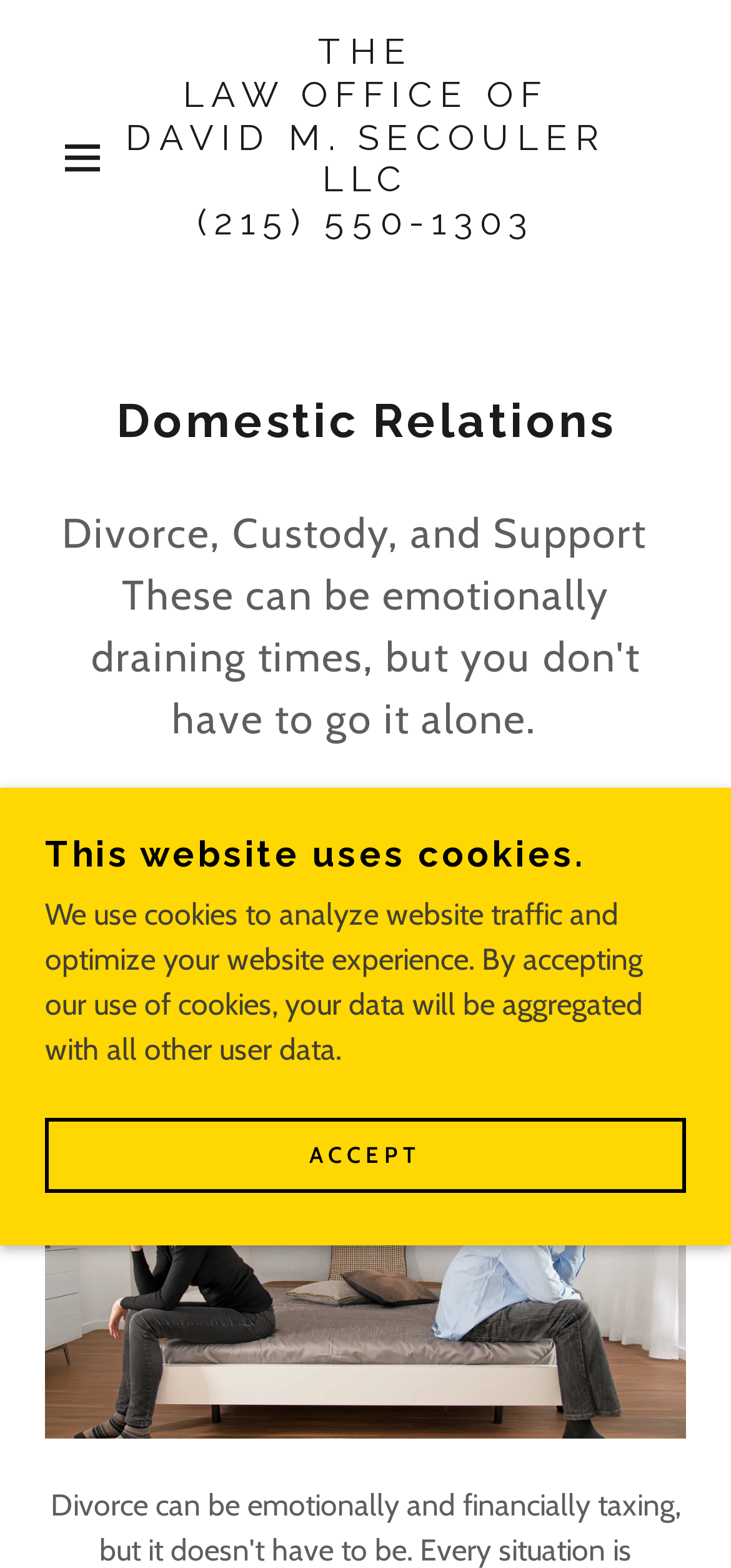How many images are on the webpage?
Look at the image and answer with only one word or phrase.

4